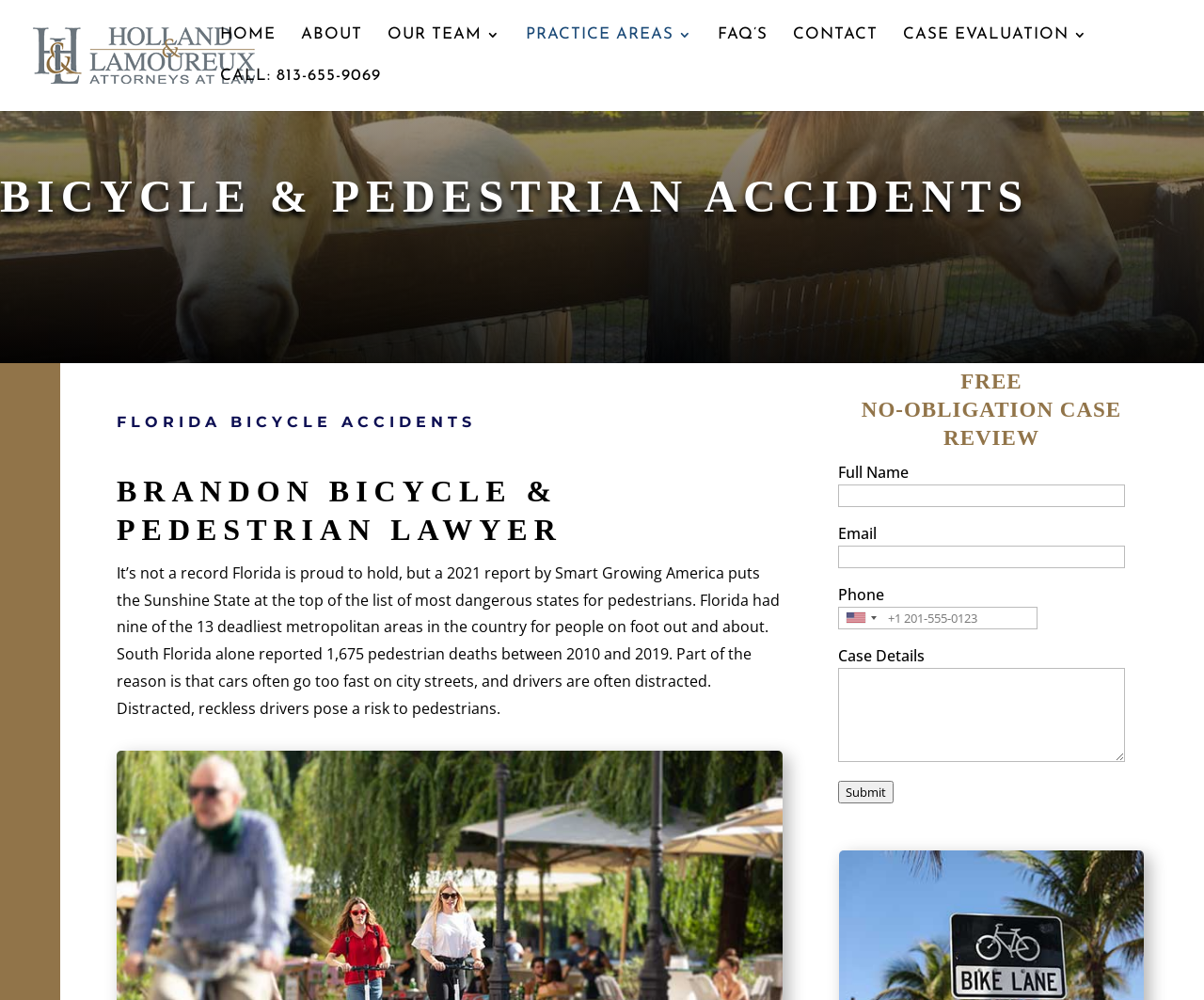Indicate the bounding box coordinates of the clickable region to achieve the following instruction: "Call the phone number."

[0.183, 0.07, 0.316, 0.111]